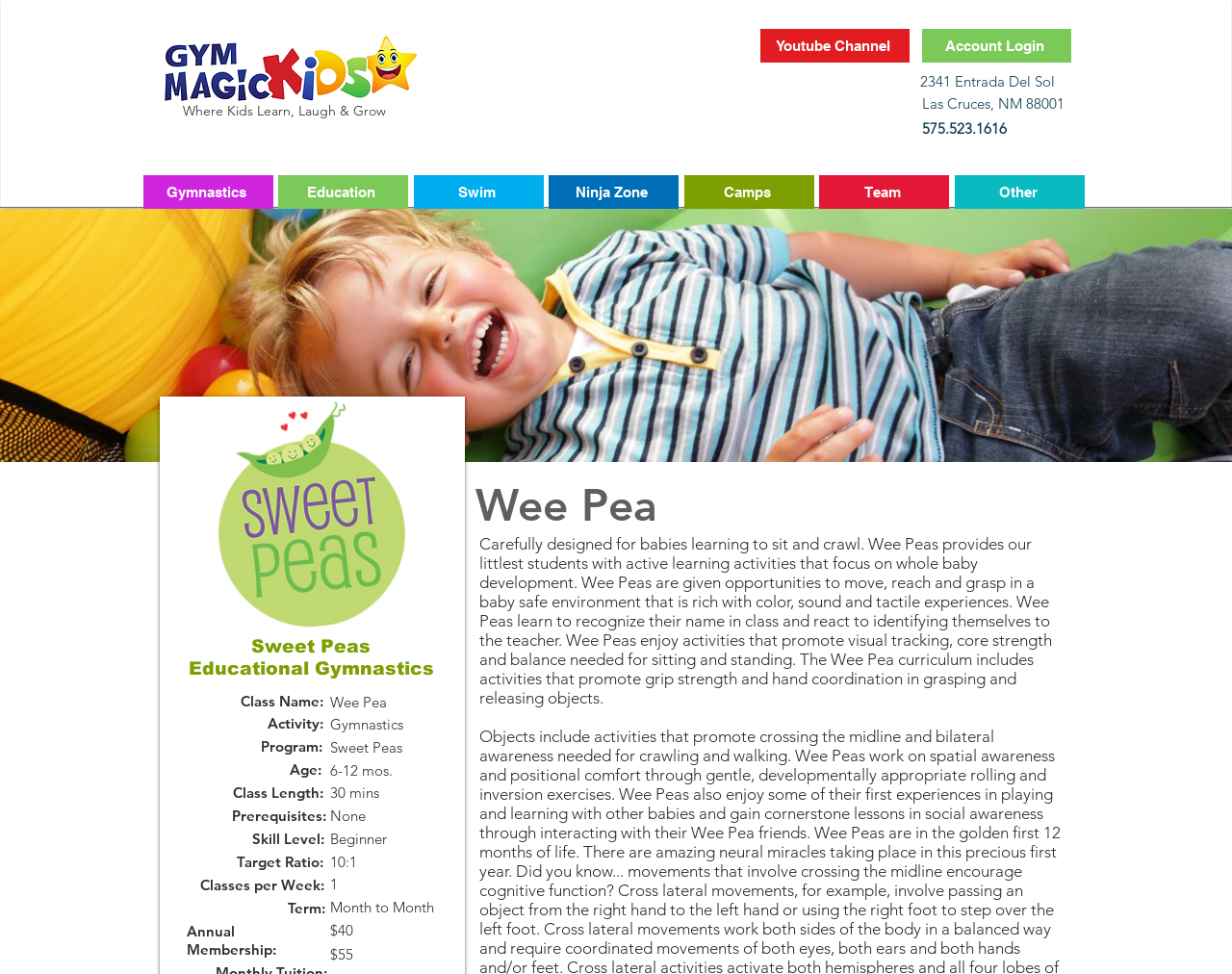Pinpoint the bounding box coordinates of the clickable element to carry out the following instruction: "Click the Gymnastics button."

[0.116, 0.18, 0.222, 0.214]